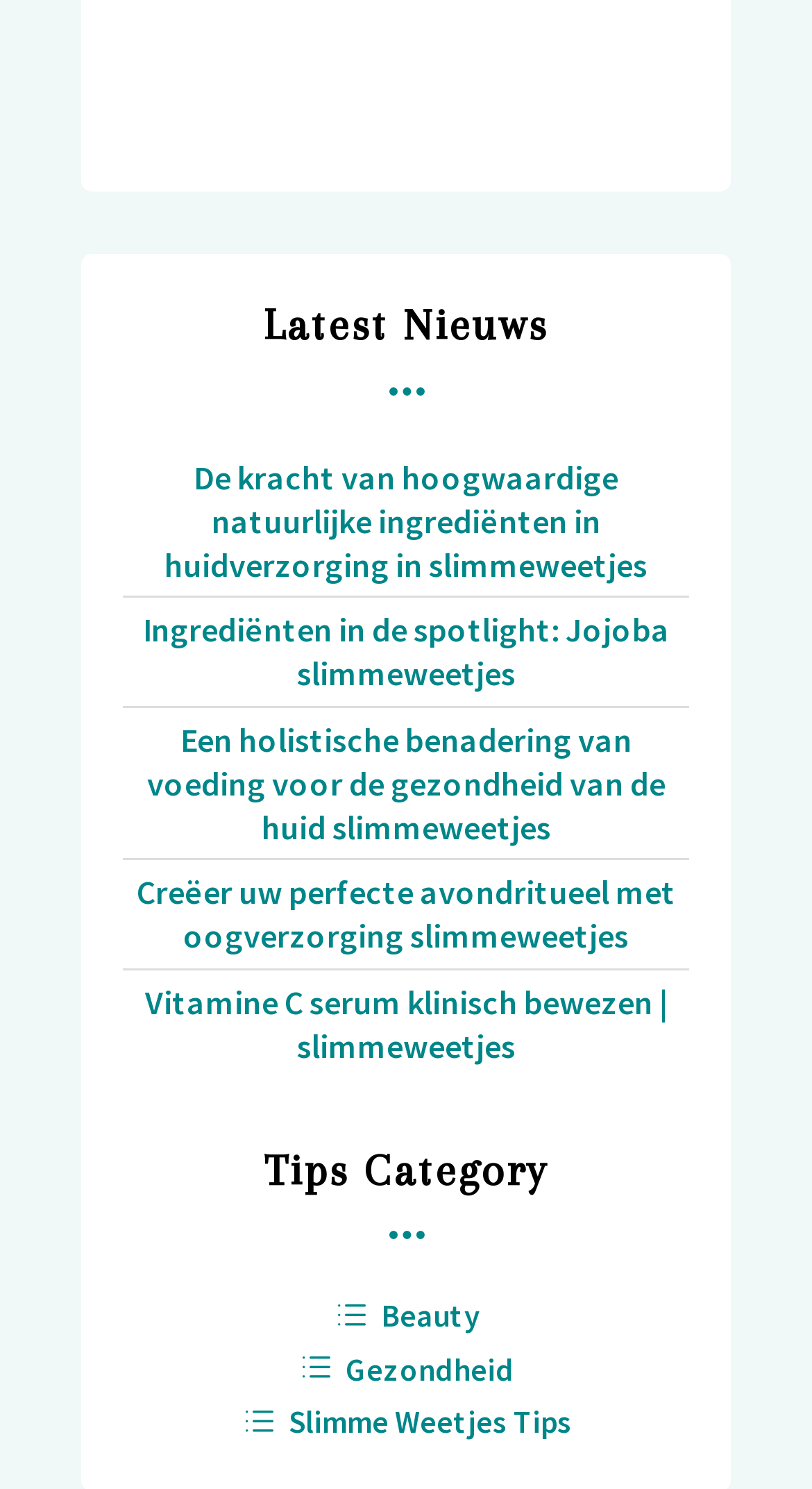Locate the bounding box coordinates of the area you need to click to fulfill this instruction: 'Follow on Facebook'. The coordinates must be in the form of four float numbers ranging from 0 to 1: [left, top, right, bottom].

[0.392, 0.023, 0.495, 0.079]